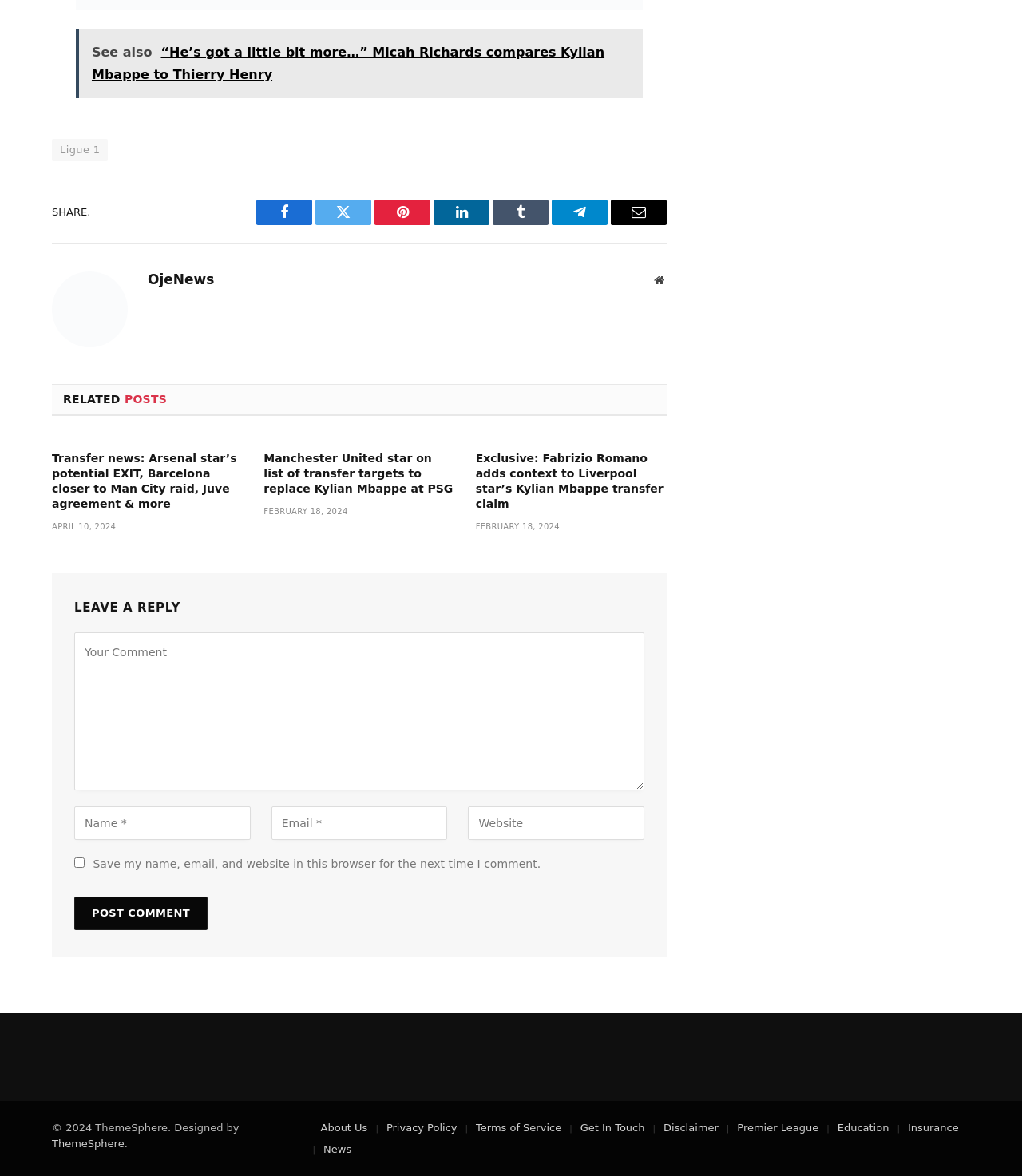Locate the bounding box of the user interface element based on this description: "About Us".

[0.314, 0.954, 0.36, 0.964]